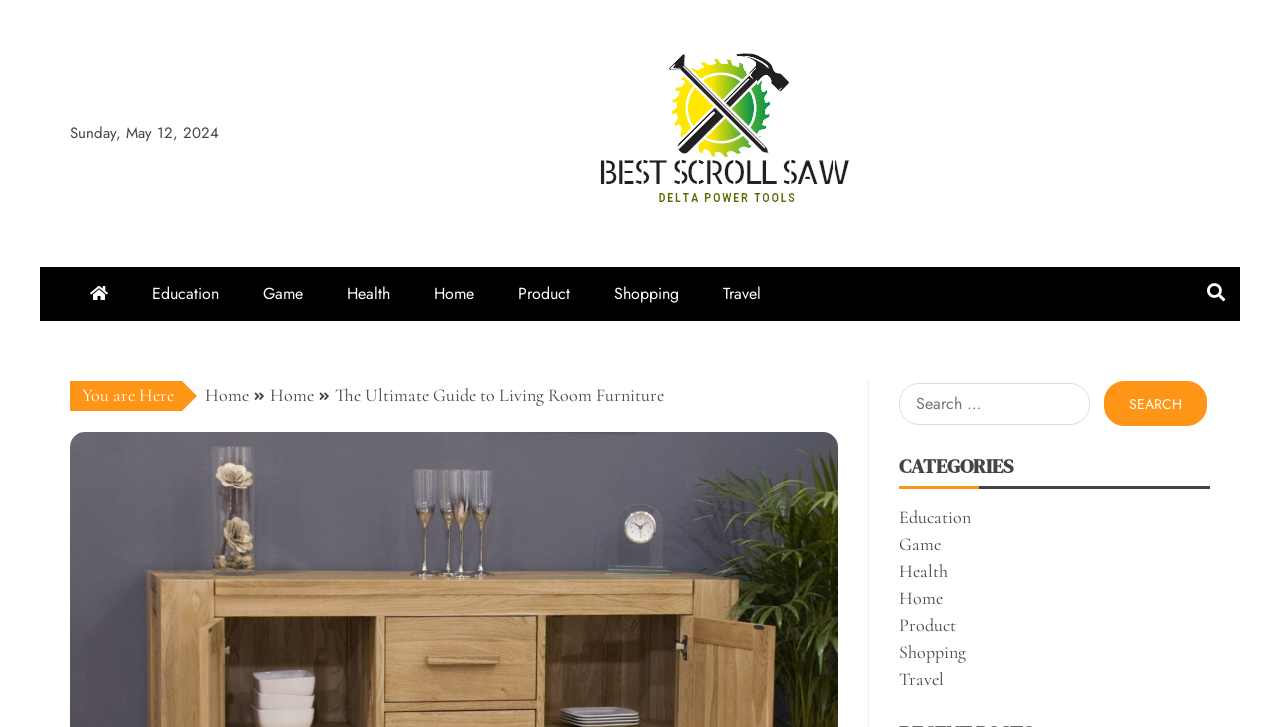Please predict the bounding box coordinates (top-left x, top-left y, bottom-right x, bottom-right y) for the UI element in the screenshot that fits the description: parent_node: Search for: value="Search"

[0.862, 0.524, 0.943, 0.586]